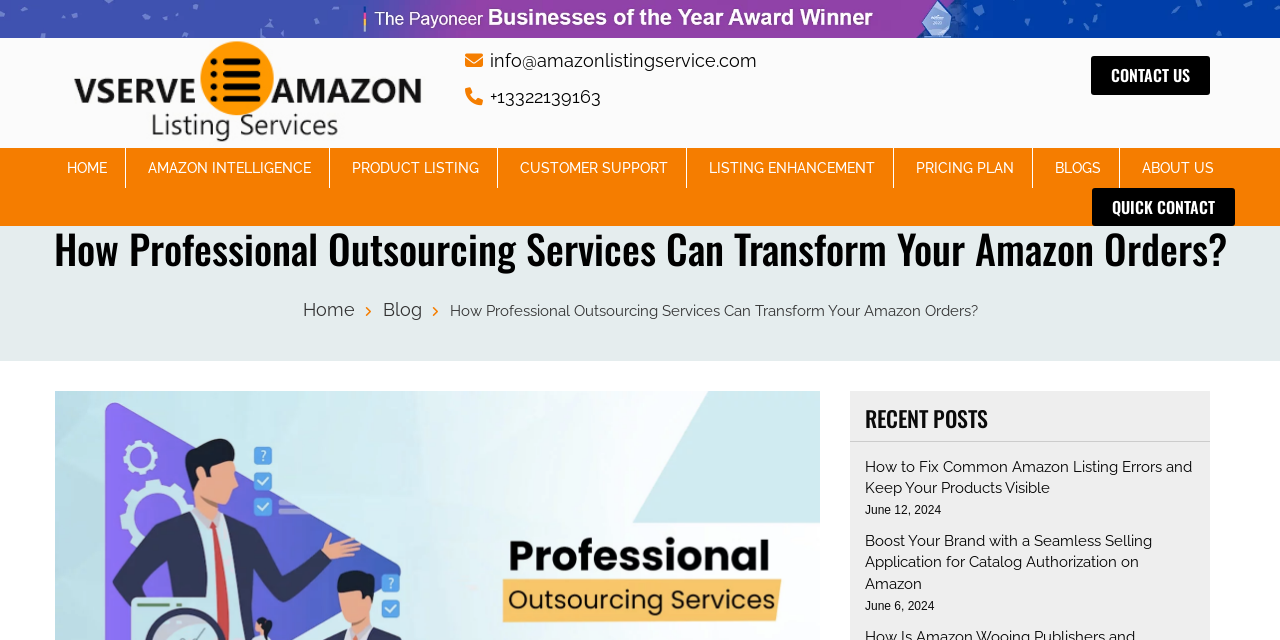Please determine the bounding box coordinates of the clickable area required to carry out the following instruction: "Contact us through email". The coordinates must be four float numbers between 0 and 1, represented as [left, top, right, bottom].

[0.363, 0.079, 0.591, 0.112]